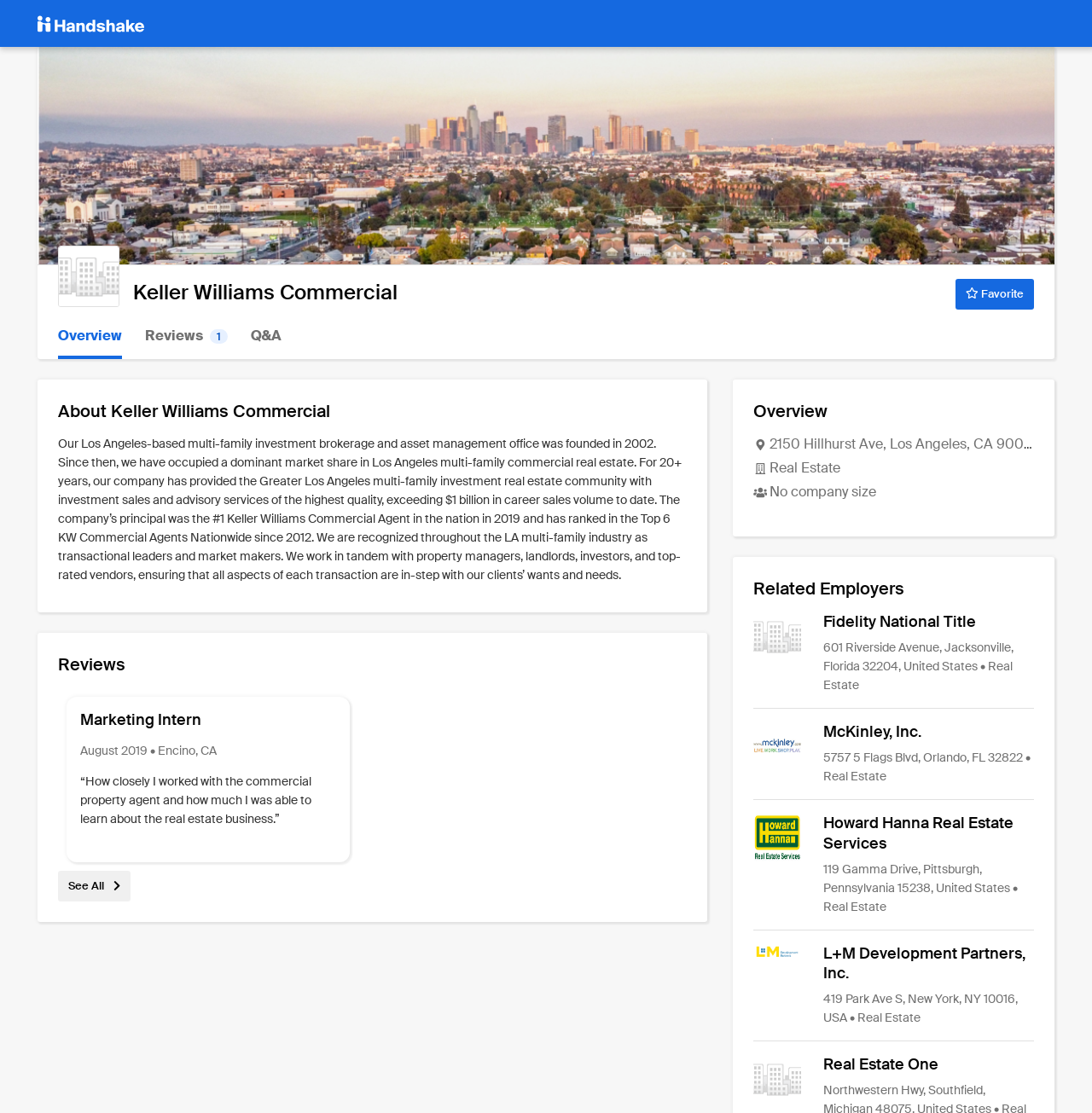Please identify the bounding box coordinates of the element's region that should be clicked to execute the following instruction: "View the overview of Keller Williams Commercial". The bounding box coordinates must be four float numbers between 0 and 1, i.e., [left, top, right, bottom].

[0.053, 0.281, 0.112, 0.322]